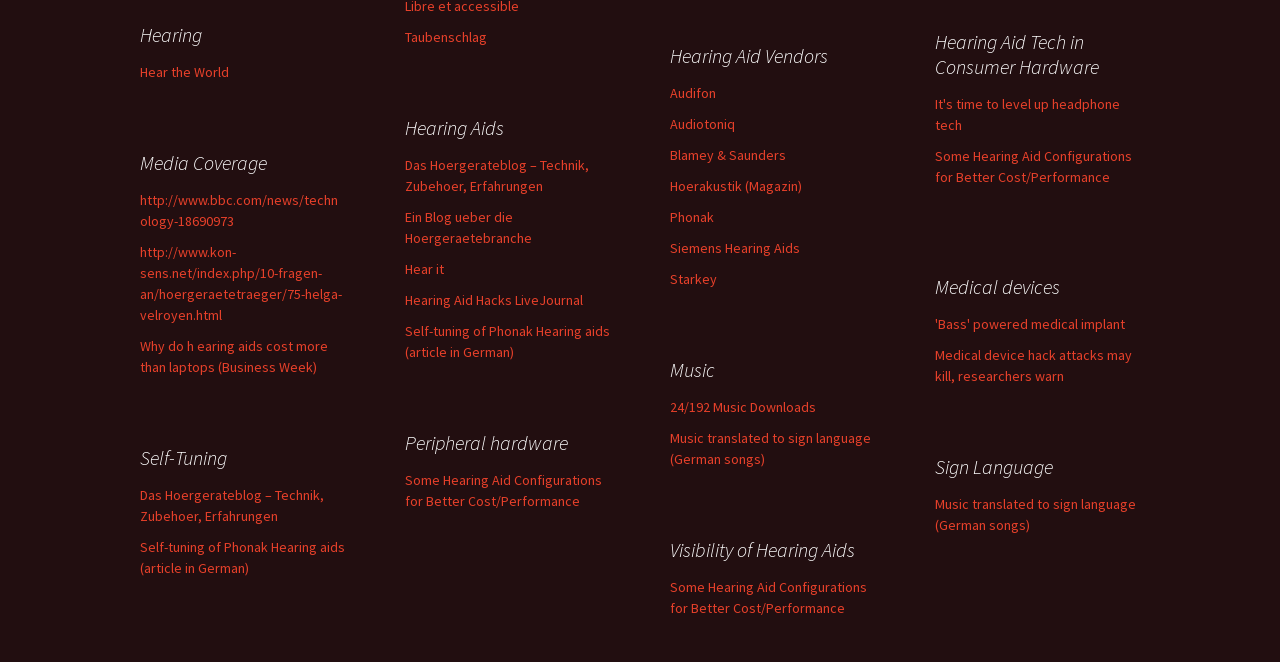Locate the bounding box coordinates of the element that needs to be clicked to carry out the instruction: "Click on 'Taubenschlag'". The coordinates should be given as four float numbers ranging from 0 to 1, i.e., [left, top, right, bottom].

[0.316, 0.042, 0.38, 0.069]